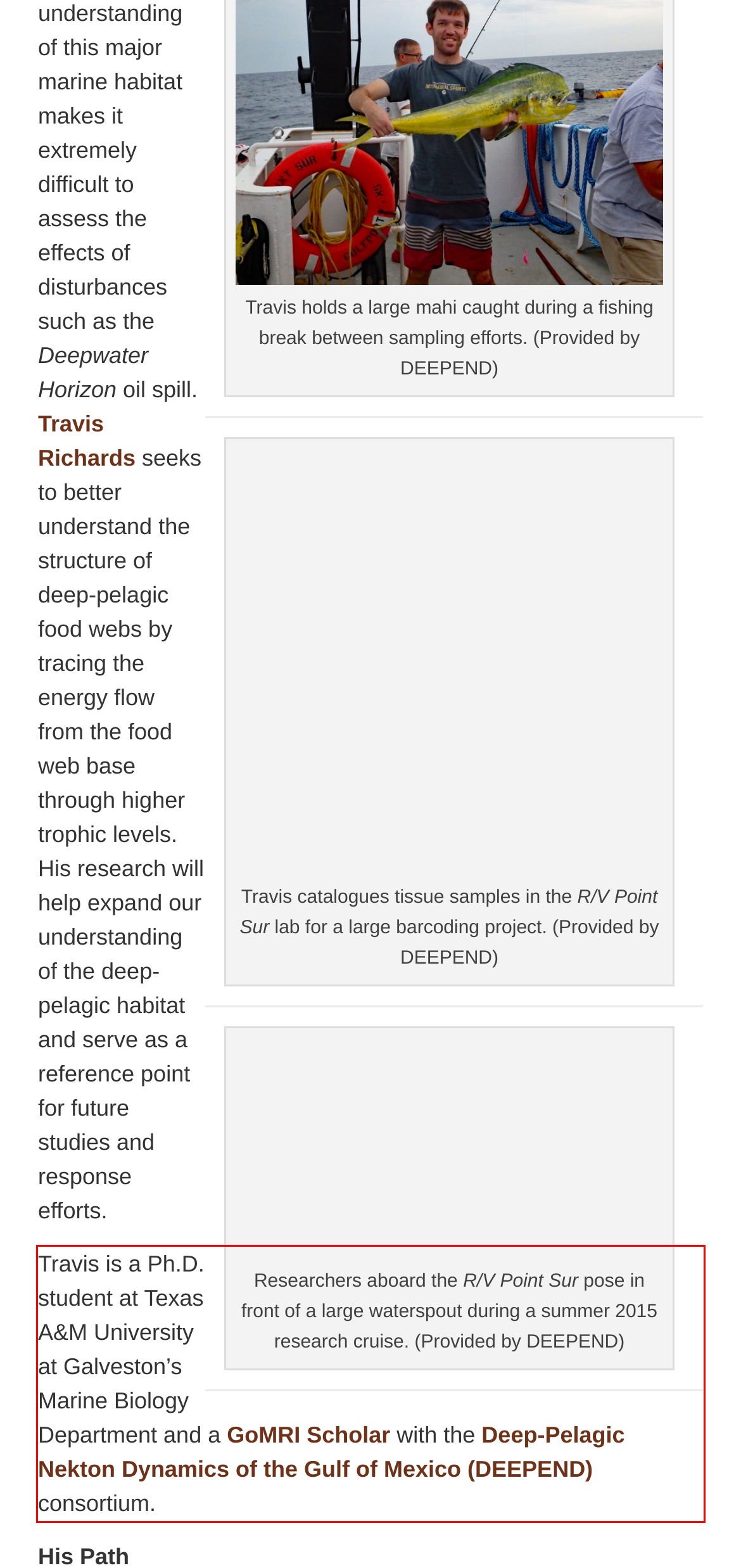Please identify and extract the text content from the UI element encased in a red bounding box on the provided webpage screenshot.

Travis is a Ph.D. student at Texas A&M University at Galveston’s Marine Biology Department and a GoMRI Scholar with the Deep-Pelagic Nekton Dynamics of the Gulf of Mexico (DEEPEND) consortium.